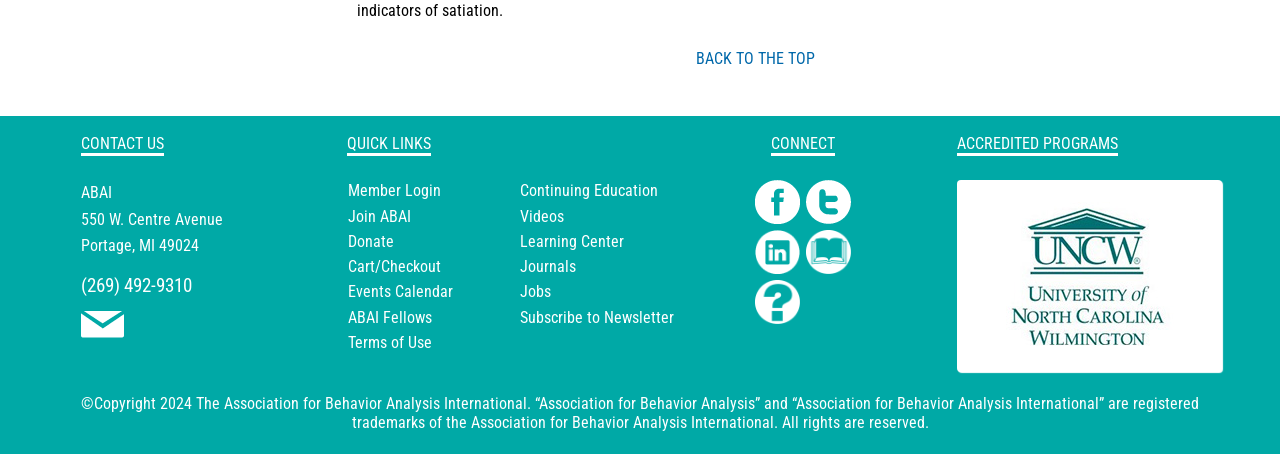With reference to the image, please provide a detailed answer to the following question: What is the address of the organization?

The address of the organization is 550 W. Centre Avenue, Portage, MI 49024, which is mentioned in the StaticText elements with the text '550 W. Centre Avenue' and 'Portage, MI 49024' at coordinates [0.063, 0.462, 0.174, 0.504] and [0.063, 0.521, 0.155, 0.563] respectively.